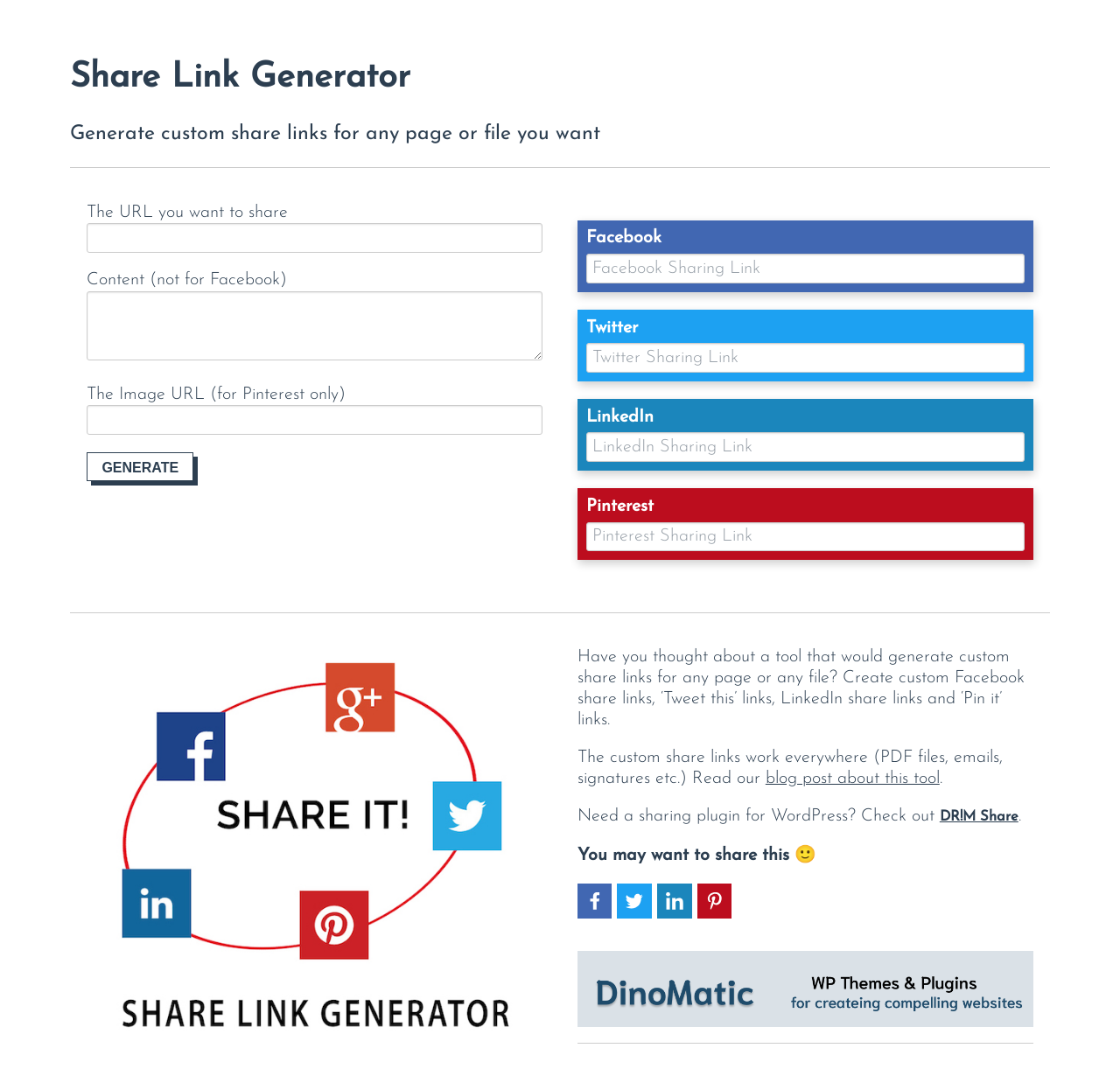Find the bounding box coordinates for the element that must be clicked to complete the instruction: "Enter the URL you want to share". The coordinates should be four float numbers between 0 and 1, indicated as [left, top, right, bottom].

[0.078, 0.205, 0.485, 0.232]